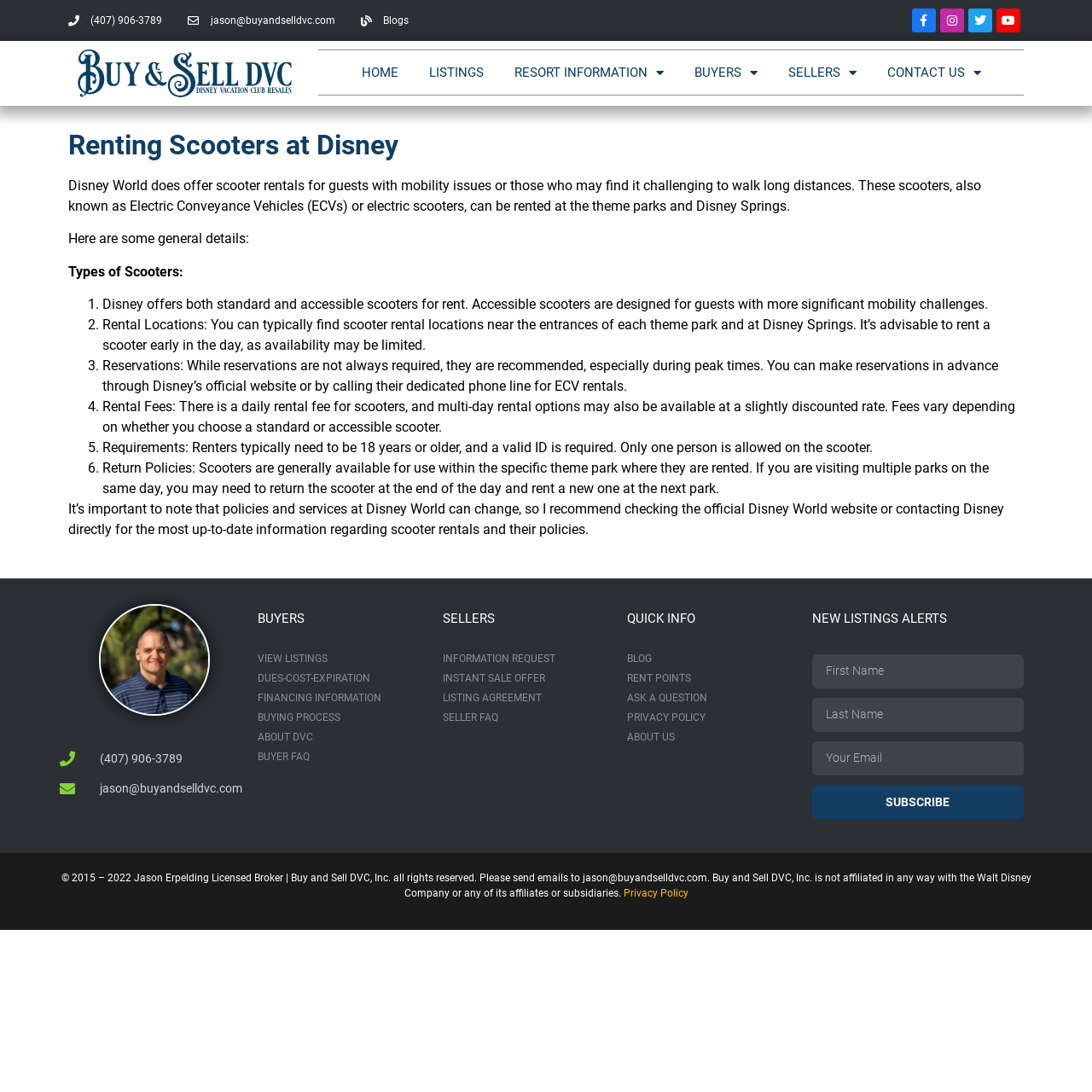What types of scooters are available for rent?
Provide a thorough and detailed answer to the question.

I found this information by reading the static text element that says 'Types of Scooters:' and then reading the list marker '1.' and the static text element that follows, which says 'Disney offers both standard and accessible scooters for rent.'.